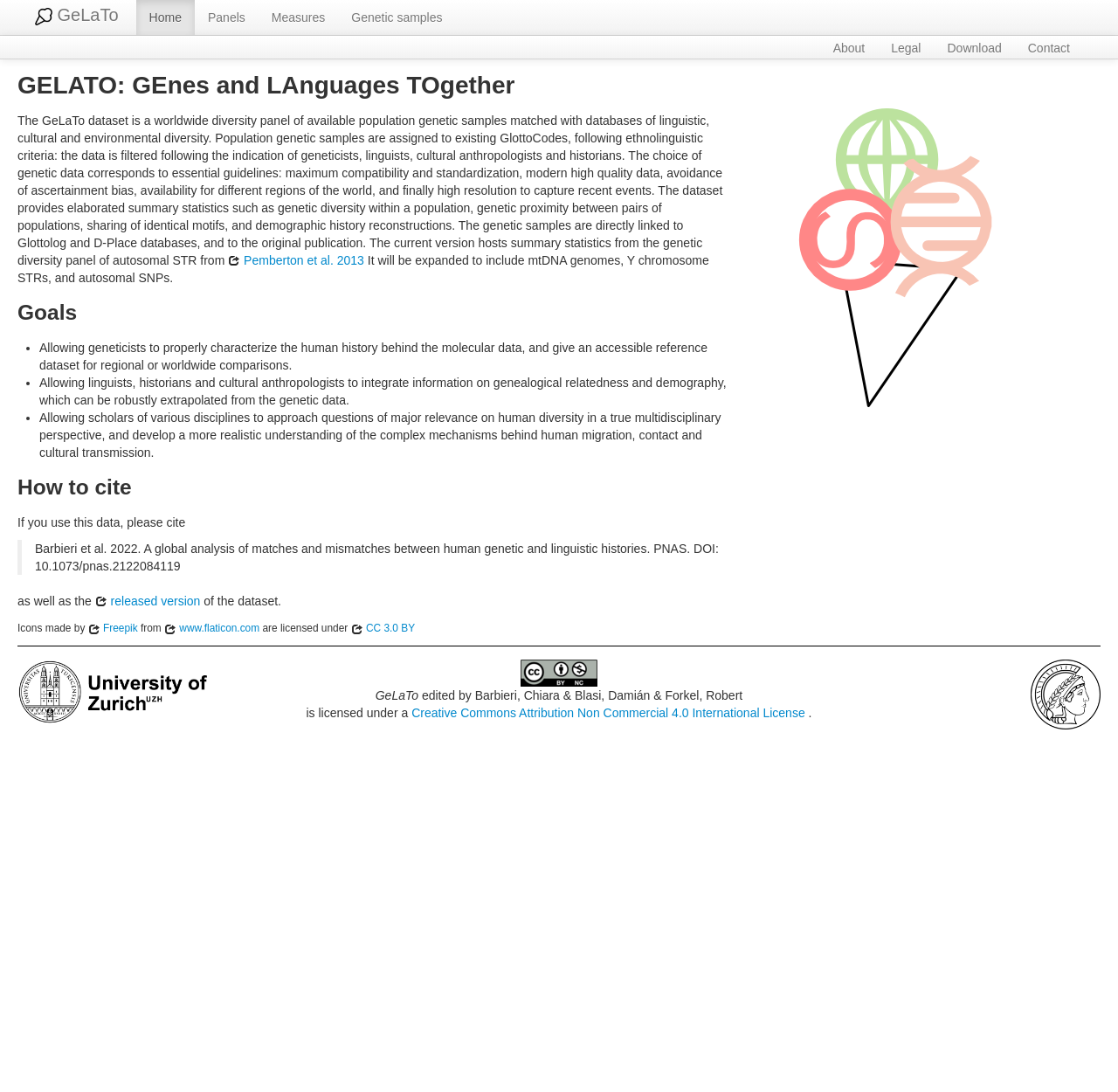Who are the editors of GeLaTo?
Please look at the screenshot and answer using one word or phrase.

Barbieri, Chiara & Blasi, Damián & Forkel, Robert